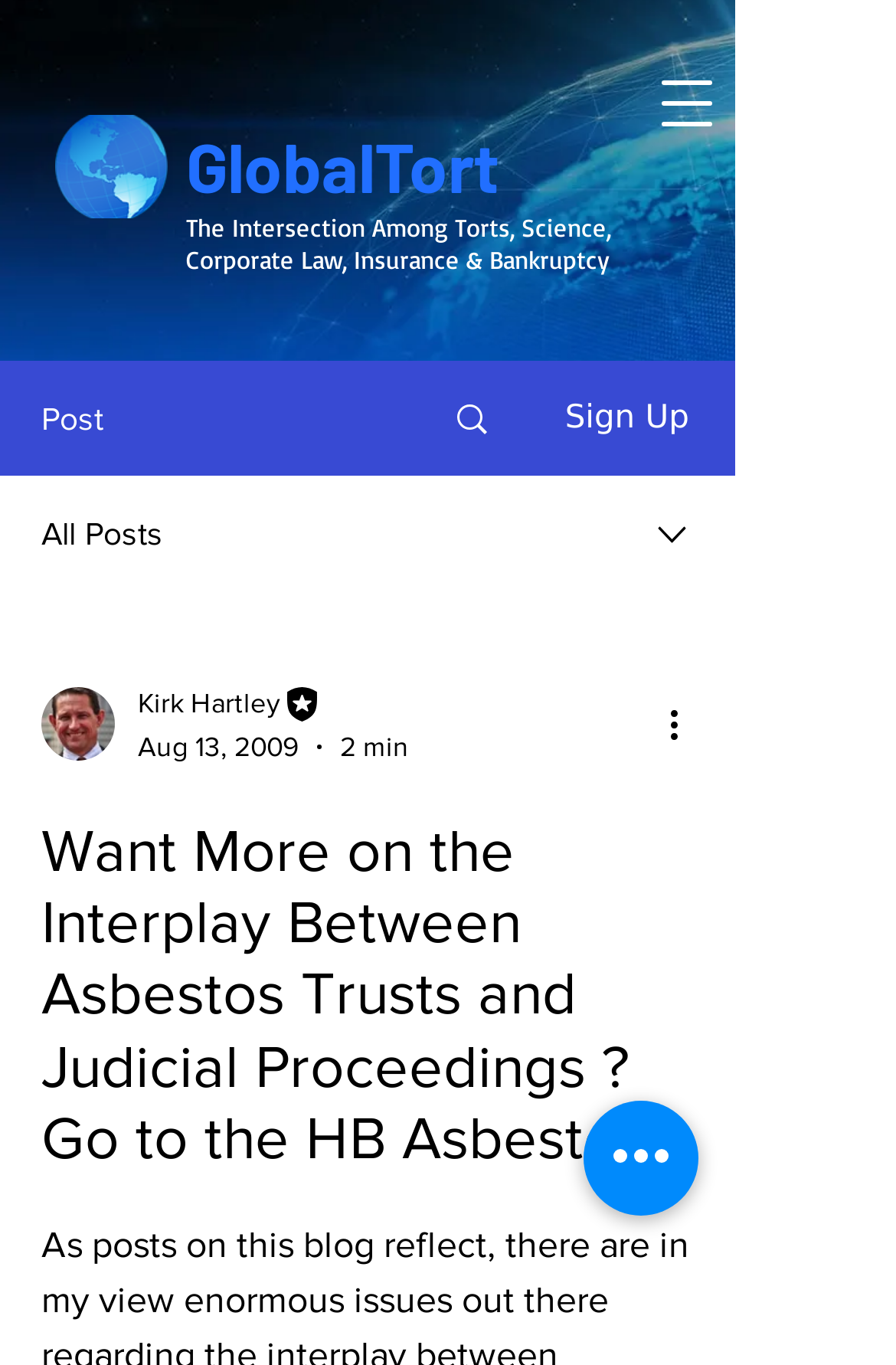What is the date of the blog post?
Refer to the image and provide a detailed answer to the question.

The date of the blog post can be determined by looking at the generic element with the text 'Aug 13, 2009' which is located below the writer's picture, indicating that it is the date of the blog post.